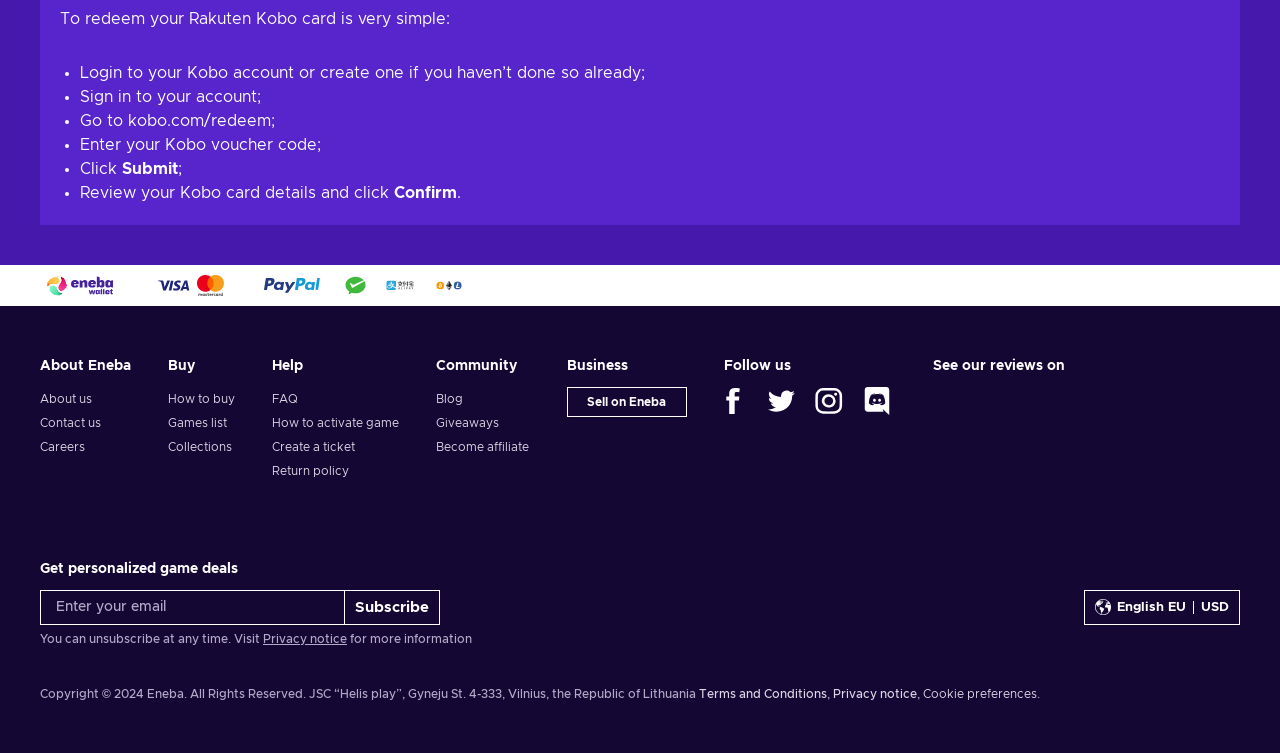Please mark the clickable region by giving the bounding box coordinates needed to complete this instruction: "Click the 'Subscribe' button".

[0.269, 0.783, 0.344, 0.83]